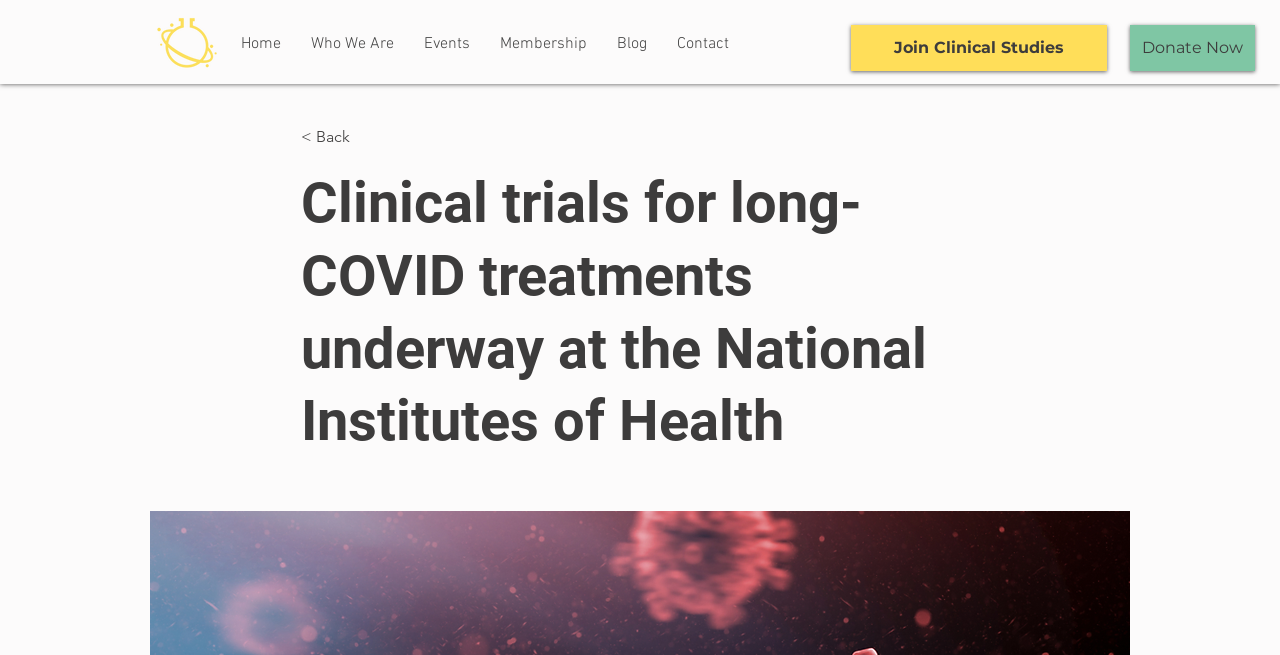For the given element description Membership, determine the bounding box coordinates of the UI element. The coordinates should follow the format (top-left x, top-left y, bottom-right x, bottom-right y) and be within the range of 0 to 1.

[0.379, 0.029, 0.47, 0.105]